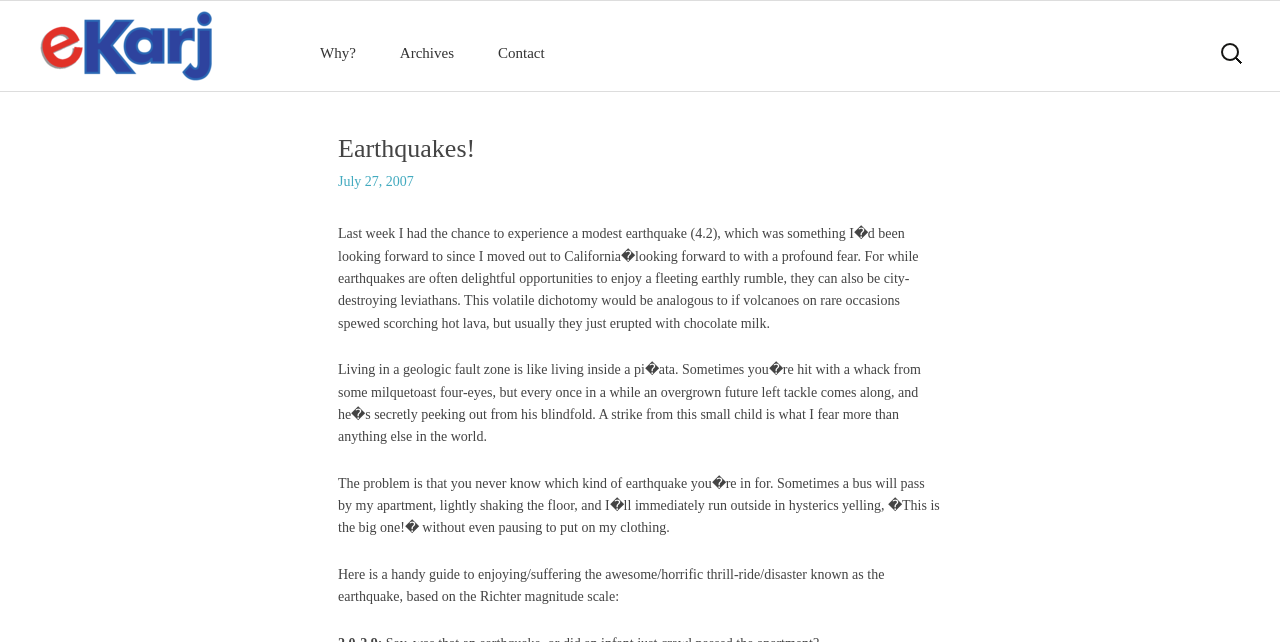Using the information in the image, give a detailed answer to the following question: What is the website about?

Based on the webpage content, it appears that the website is about earthquakes, as indicated by the heading 'Earthquakes!' and the text discussing the experience of an earthquake.